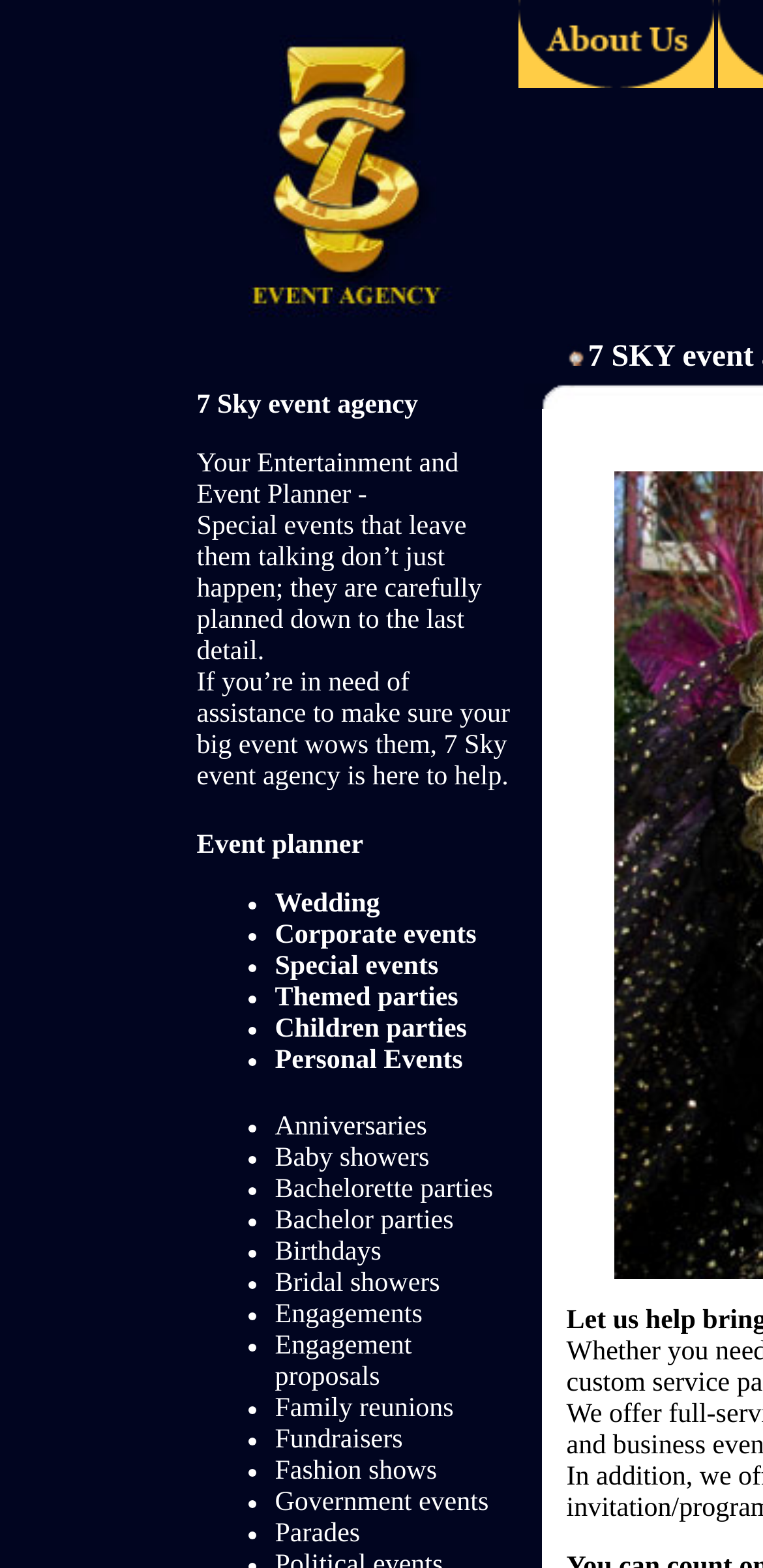What is the scope of 7 Sky's services?
Please respond to the question thoroughly and include all relevant details.

The webpage mentions both personal events, such as 'Wedding', 'Children parties', and 'Birthdays', and corporate events, such as 'Corporate events' and 'Government events', indicating that 7 Sky's services cover both personal and corporate events.